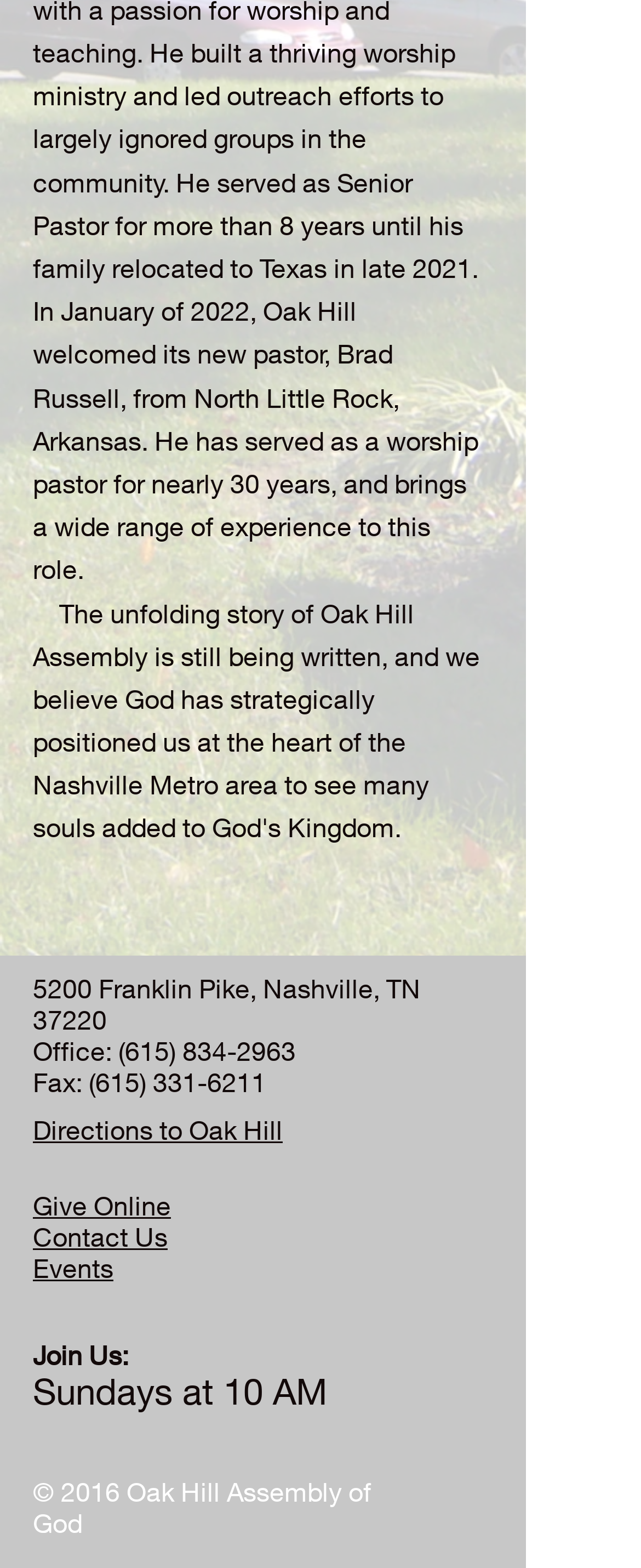Locate the bounding box of the UI element defined by this description: "Directions to Oak Hill". The coordinates should be given as four float numbers between 0 and 1, formatted as [left, top, right, bottom].

[0.051, 0.71, 0.441, 0.73]